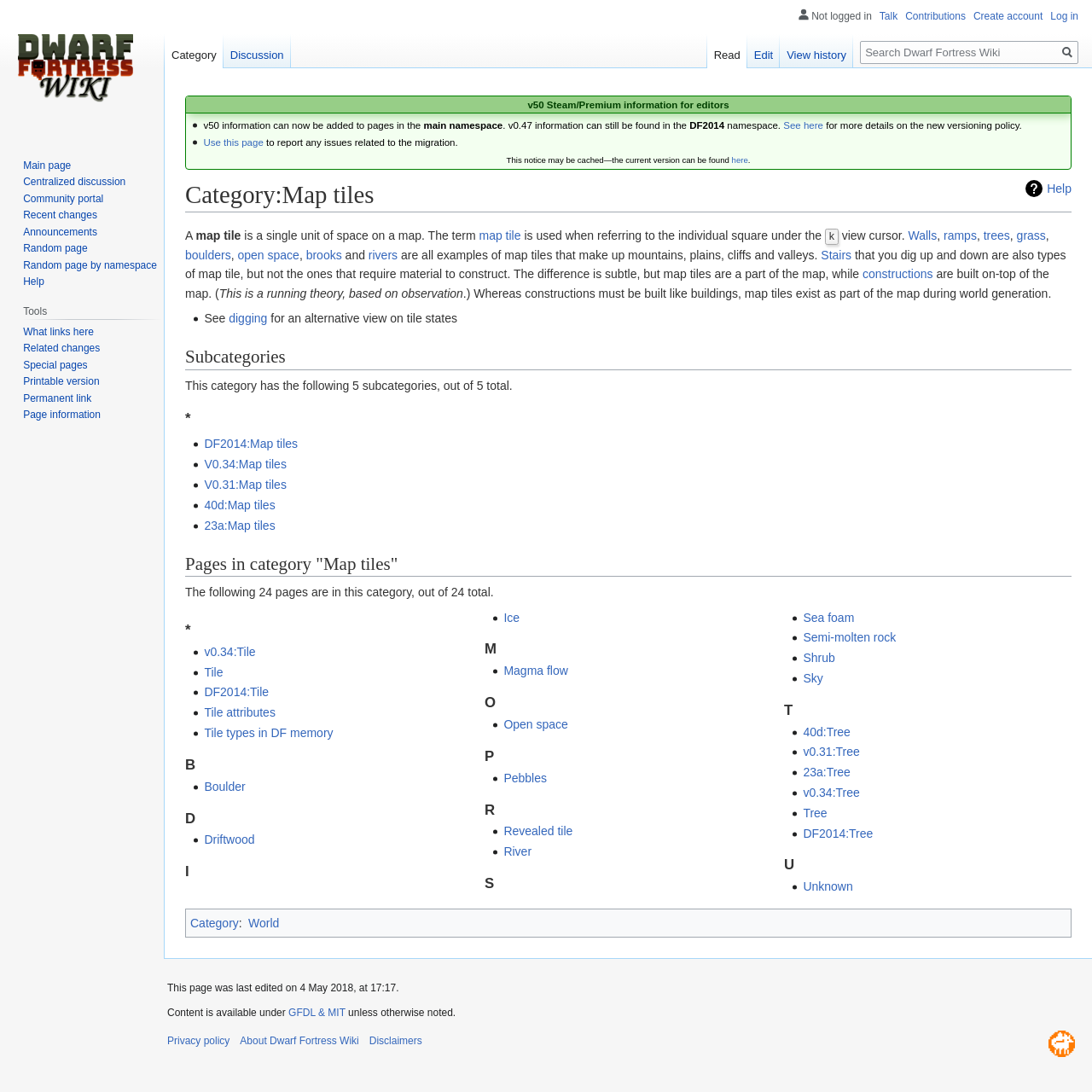What is the difference between map tiles and constructions?
Respond to the question with a well-detailed and thorough answer.

The webpage explains that map tiles are a part of the map, whereas constructions are built on top of the map. This distinction is made in the paragraph that discusses the difference between map tiles and constructions.